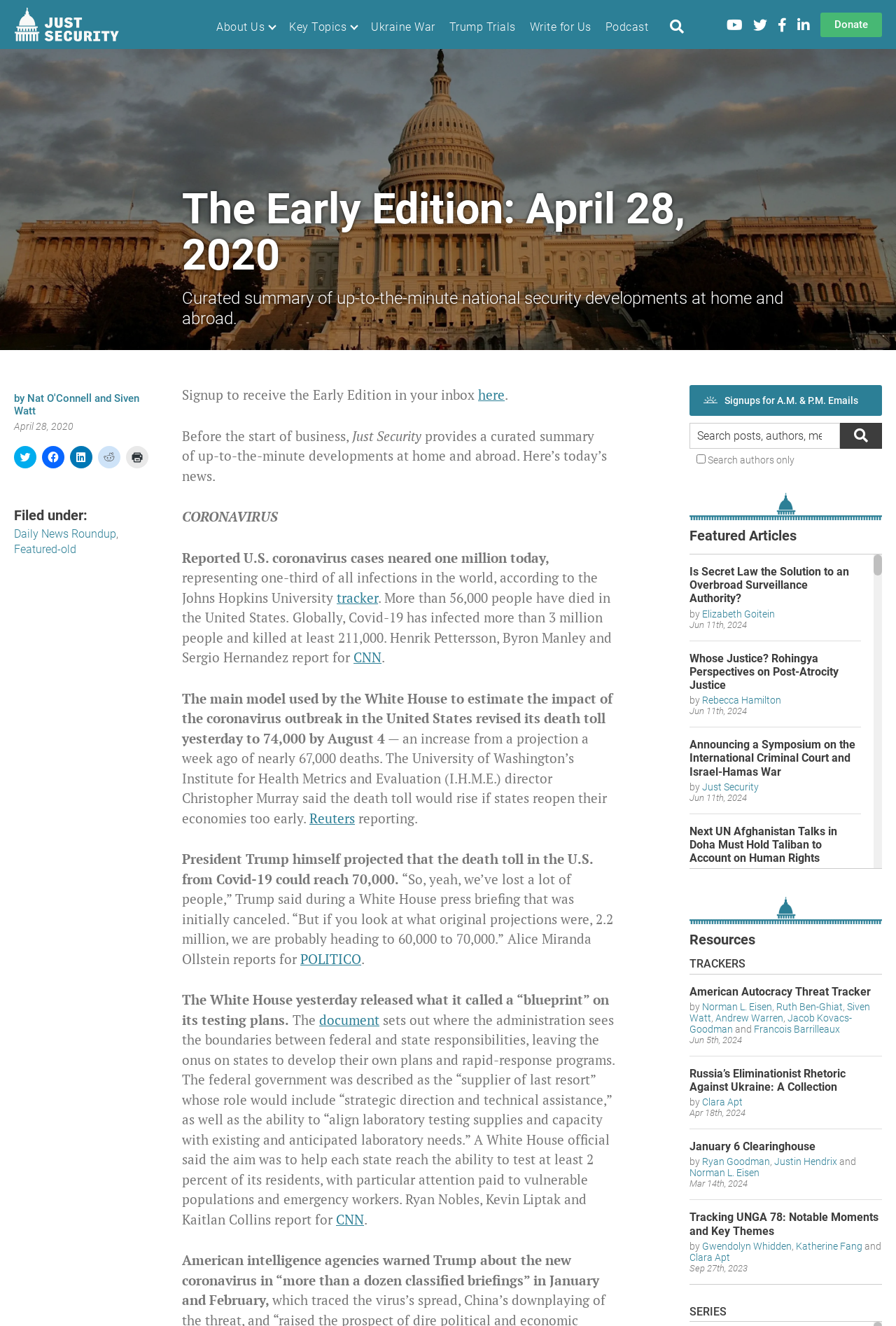Determine the bounding box coordinates of the region that needs to be clicked to achieve the task: "Click the HOME link".

None